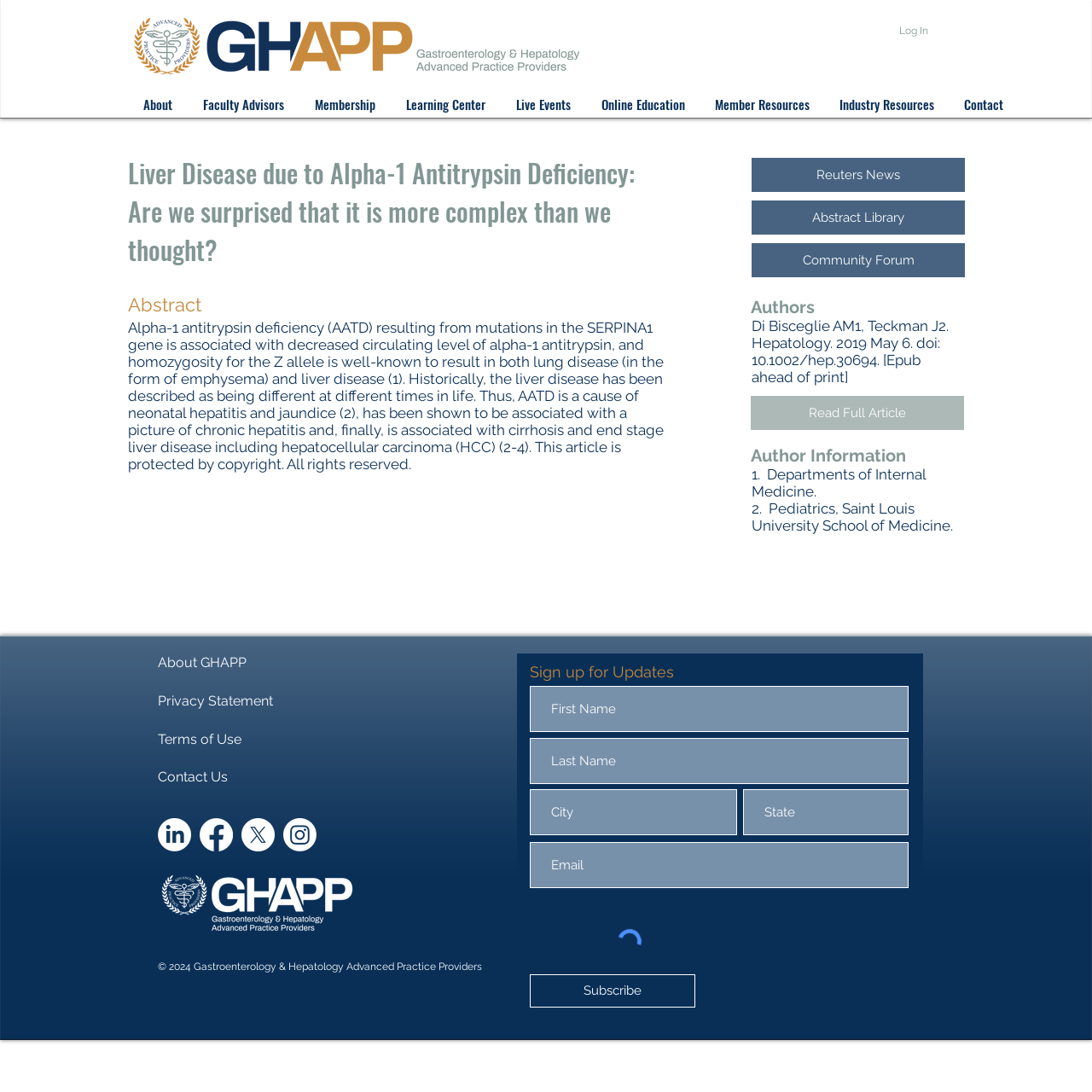What is the name of the journal where the article was published?
Based on the content of the image, thoroughly explain and answer the question.

The name of the journal where the article was published can be found in the 'Authors' section of the webpage, where the citation 'Di Bisceglie AM1, Teckman J2. Hepatology. 2019 May 6. doi: 10.1002/hep.30694. [Epub ahead of print]' is located.